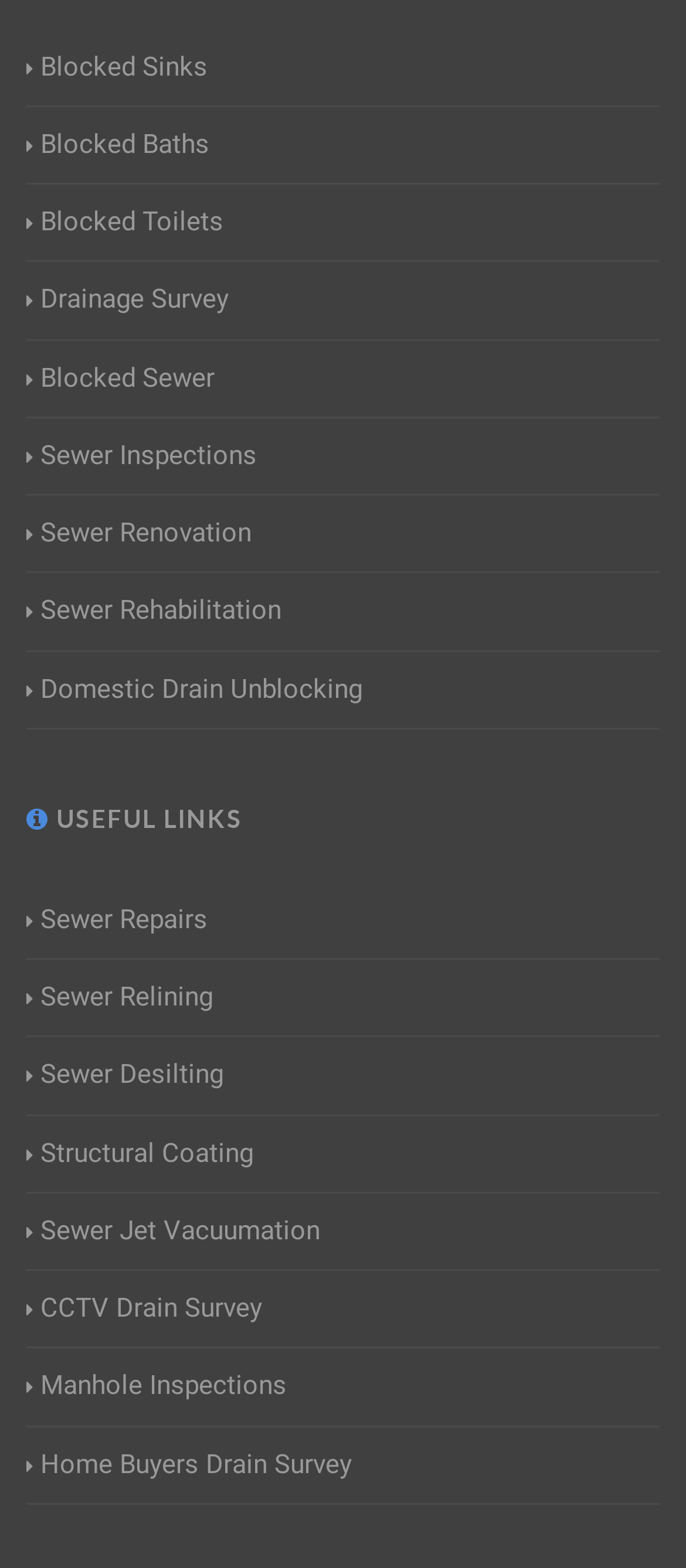Identify the bounding box coordinates of the clickable region required to complete the instruction: "View blocked sinks information". The coordinates should be given as four float numbers within the range of 0 and 1, i.e., [left, top, right, bottom].

[0.038, 0.03, 0.303, 0.056]